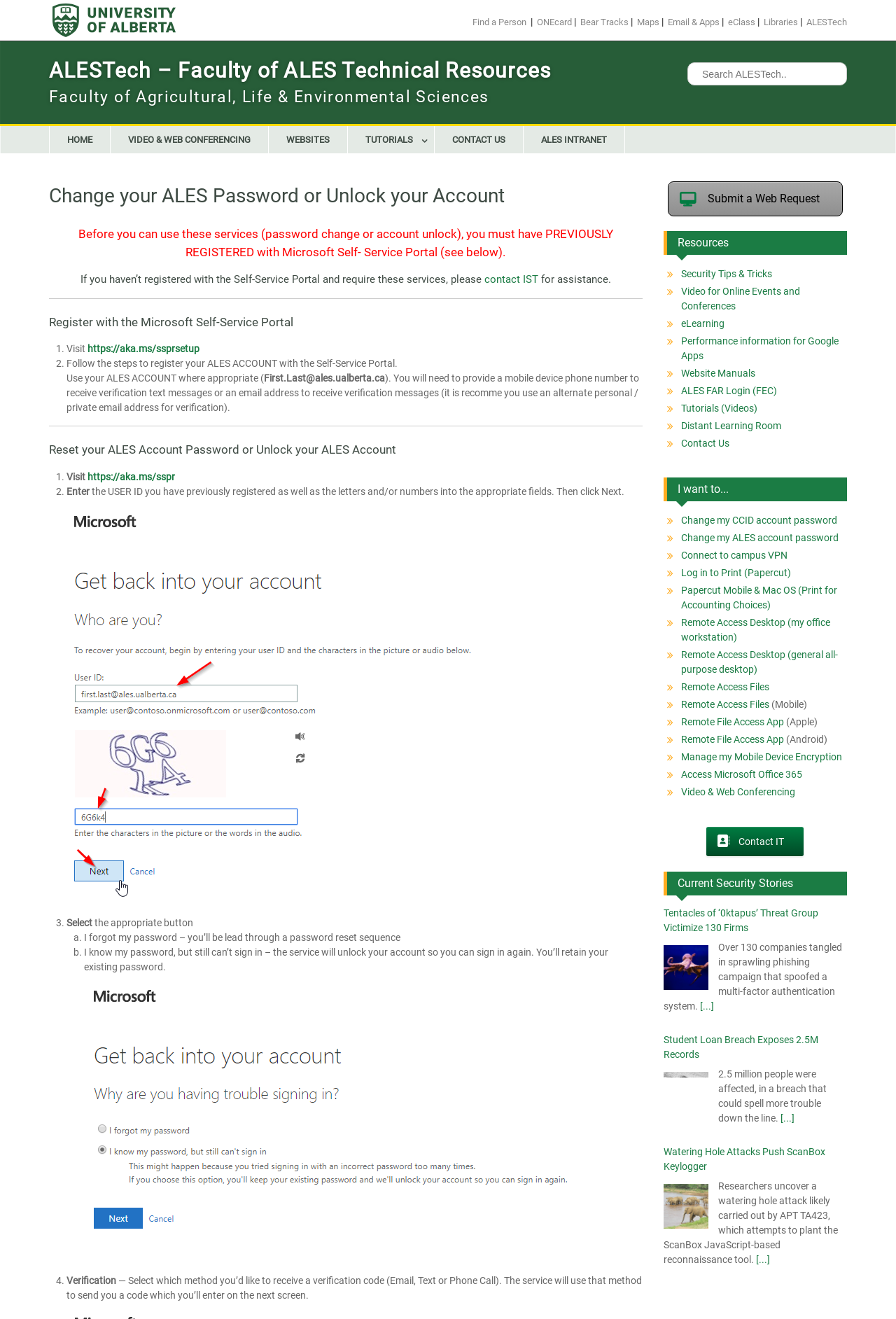Locate the bounding box coordinates of the clickable region to complete the following instruction: "Submit a Web Request."

[0.745, 0.137, 0.941, 0.164]